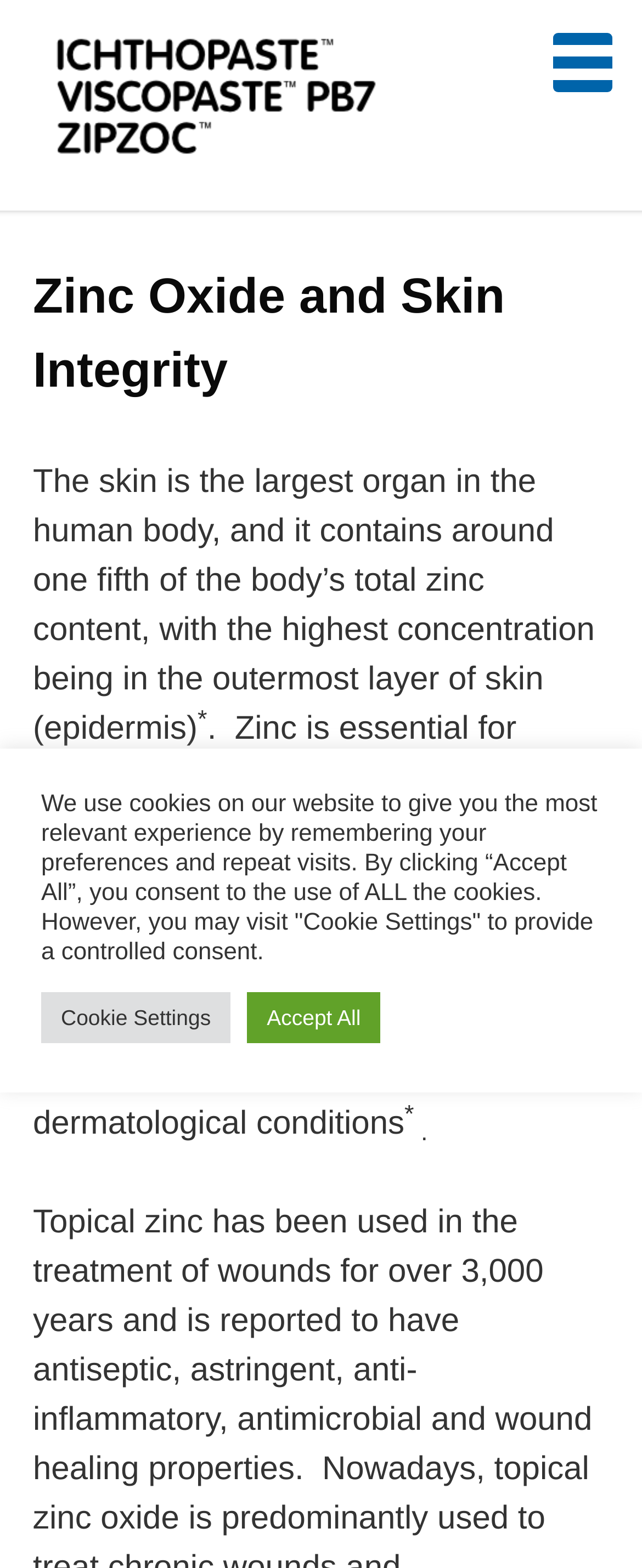Please provide the bounding box coordinate of the region that matches the element description: *. Coordinates should be in the format (top-left x, top-left y, bottom-right x, bottom-right y) and all values should be between 0 and 1.

[0.217, 0.544, 0.232, 0.562]